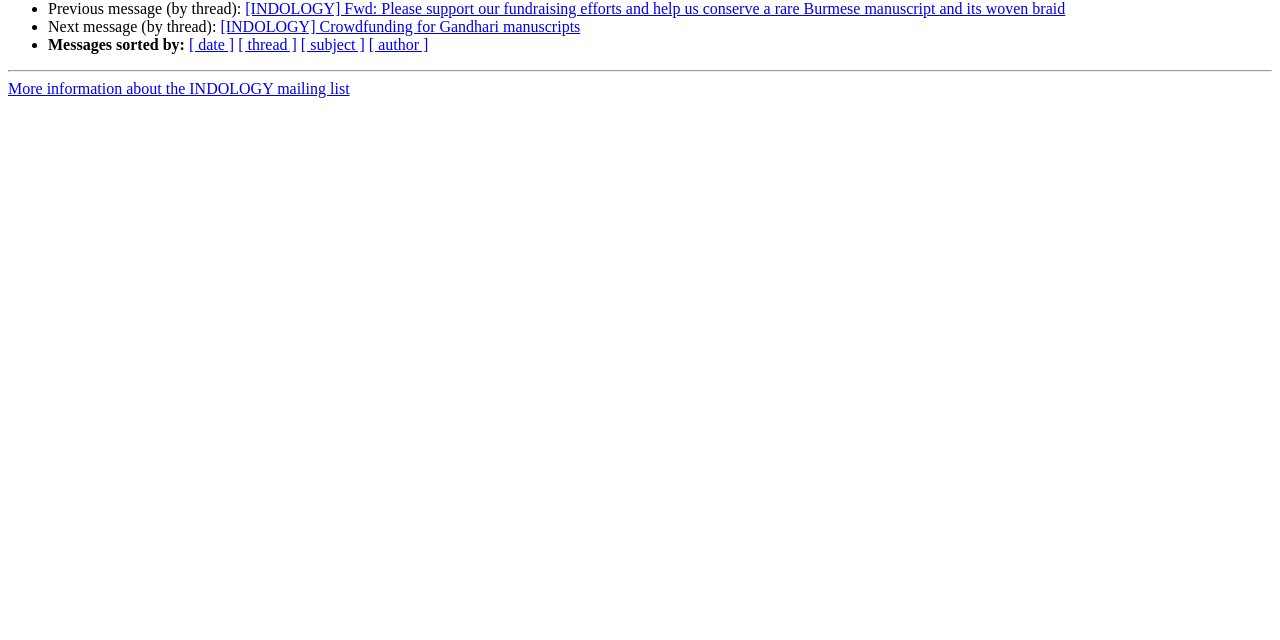Provide the bounding box coordinates of the HTML element described by the text: "[ thread ]".

[0.186, 0.055, 0.232, 0.082]